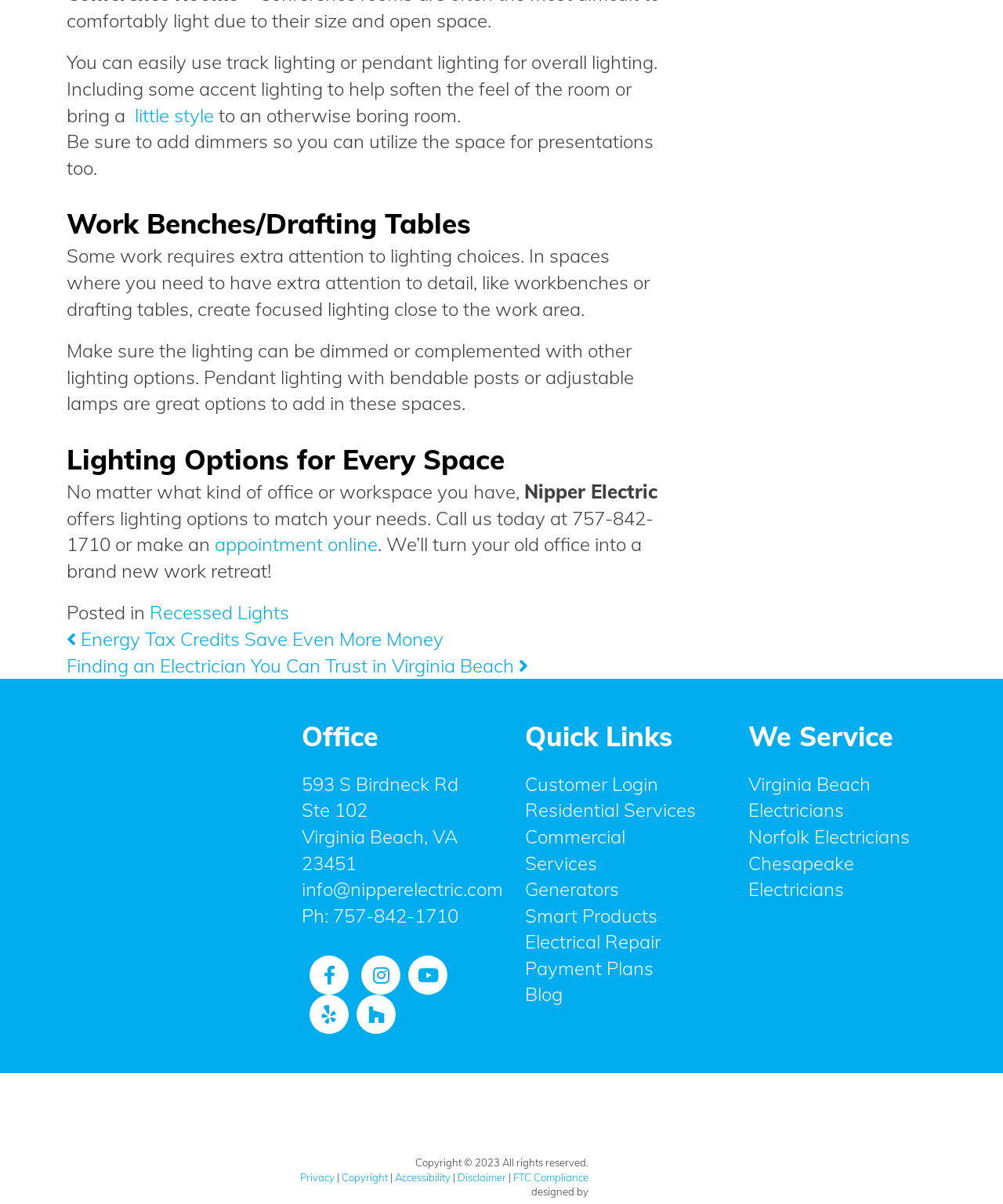Please find the bounding box coordinates (top-left x, top-left y, bottom-right x, bottom-right y) in the screenshot for the UI element described as follows: Virginia Beach Electricians

[0.746, 0.641, 0.868, 0.683]